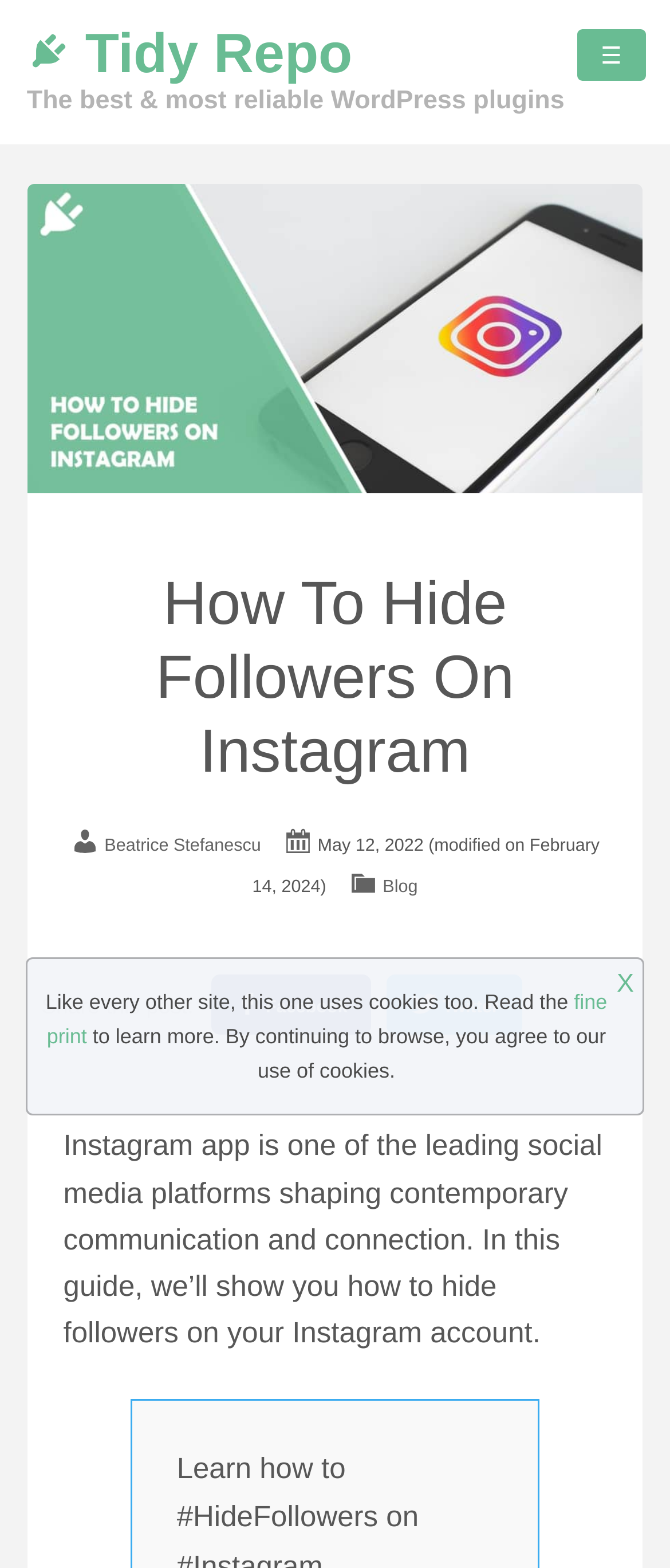Please identify the bounding box coordinates of the element's region that should be clicked to execute the following instruction: "Click on the 'Suggest a Plugin' link". The bounding box coordinates must be four float numbers between 0 and 1, i.e., [left, top, right, bottom].

[0.04, 0.148, 0.96, 0.17]